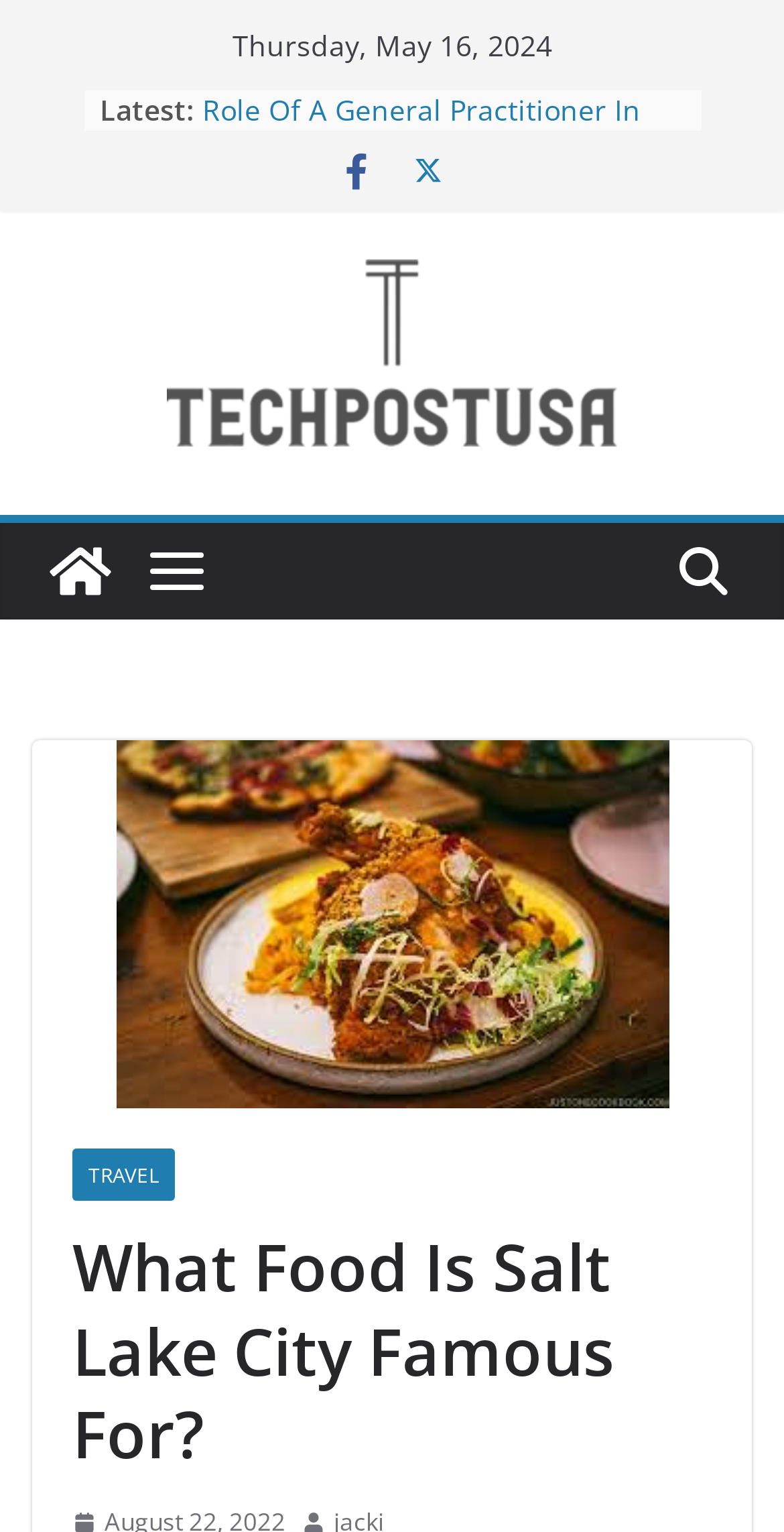Construct a thorough caption encompassing all aspects of the webpage.

The webpage is a blog website called Techpostusa, which provides information on multiple niches such as Tech, Business, Education, Sports, Home, and Lifestyle. 

At the top of the page, there is a date "Thursday, May 16, 2024" and a label "Latest:". Below the label, there is a list of four articles with bullet points. The articles are titled "Unlocking the Benefits of Hygetropin HGH: A Comprehensive Guide", "Role Of A General Practitioner In Managing Chronic Diseases", "Beyond Aesthetics: The Functional Evolution of Watch Dials", and "Sustainability in Focus: China’s CNC Machining Green Initiatives". 

To the right of the list, there are two social media icons. Below the list, there is a logo of "tech post usa" with a link to the website. The logo is accompanied by a smaller image. 

On the left side of the page, there is a navigation menu with a link to "Tech Post Usa" and an image. Below the navigation menu, there are two more images. 

Further down the page, there is a section dedicated to travel, with a link to "TRAVEL" and a heading that asks "What Food Is Salt Lake City Famous For?".